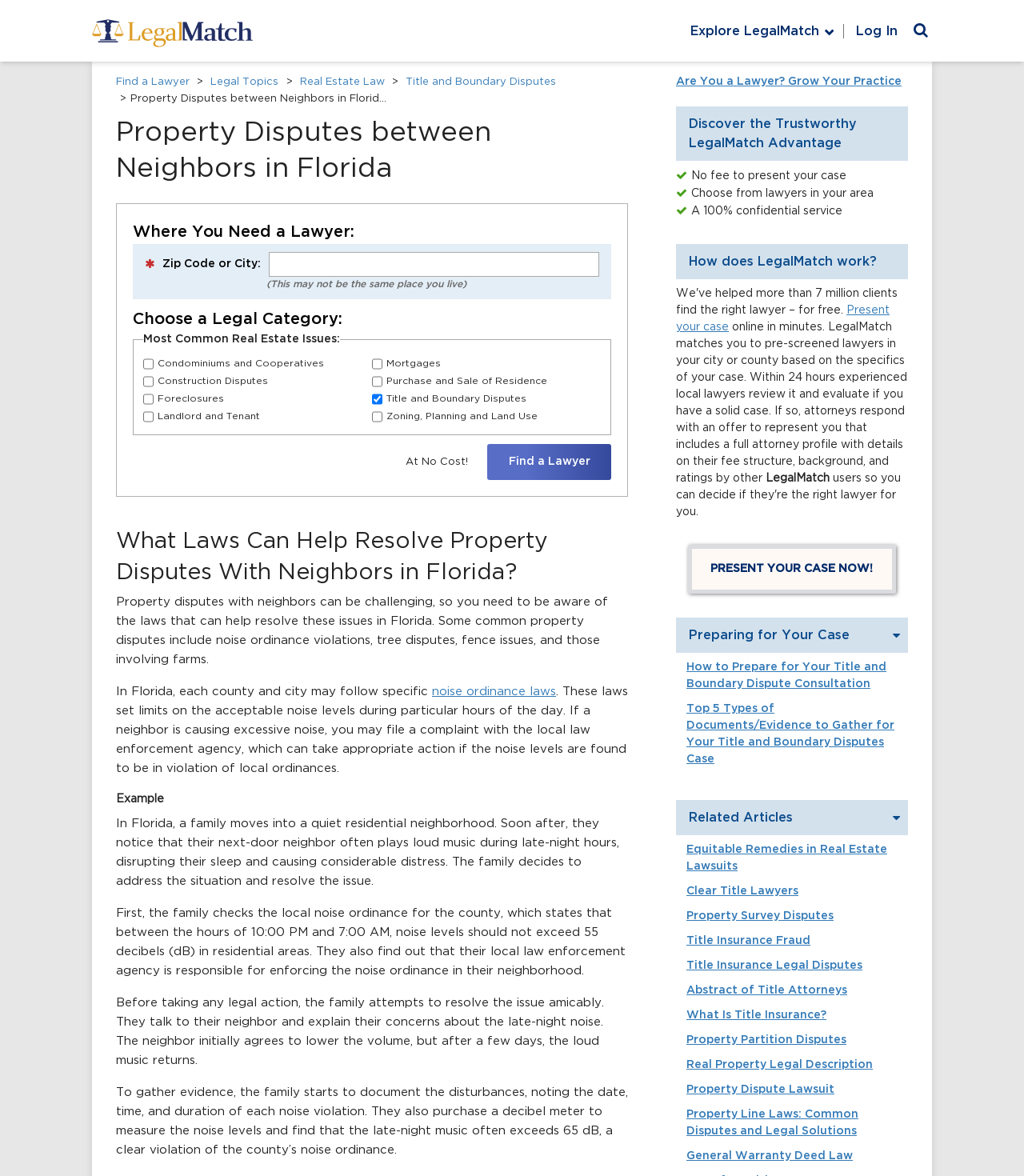Can you find the bounding box coordinates for the element that needs to be clicked to execute this instruction: "Click the 'Present your case' link"? The coordinates should be given as four float numbers between 0 and 1, i.e., [left, top, right, bottom].

[0.66, 0.259, 0.869, 0.283]